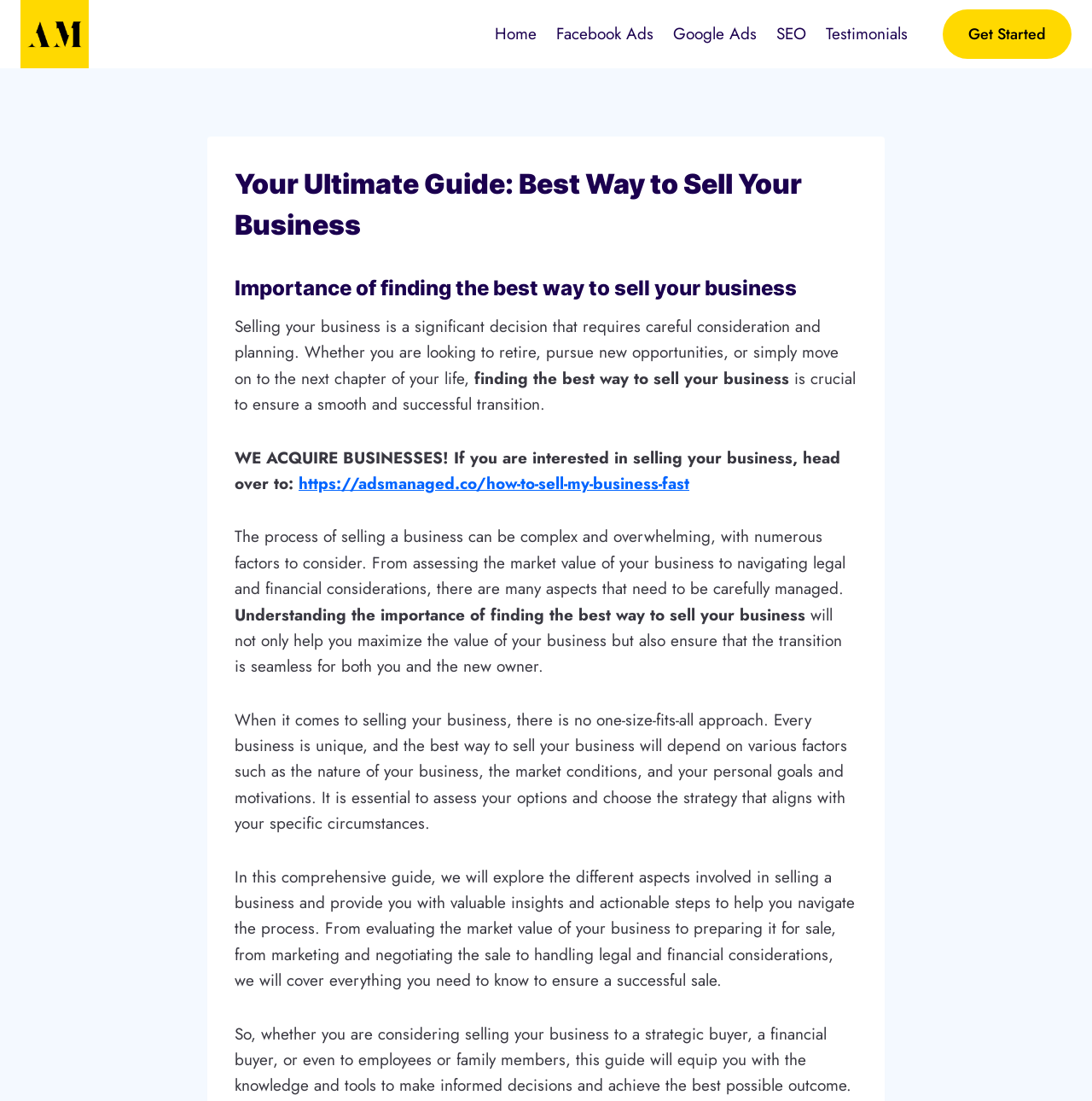Find the bounding box of the UI element described as follows: "Terms of Service".

None